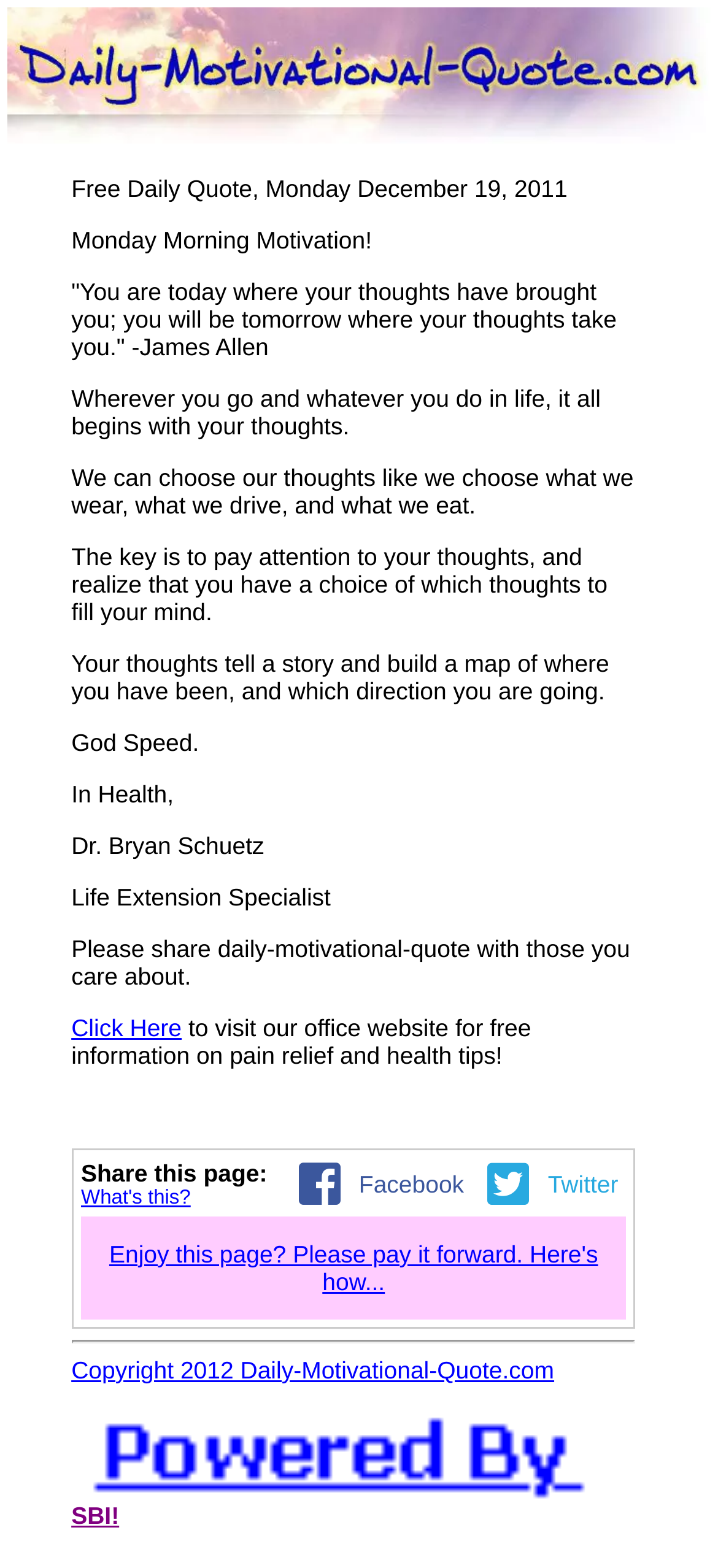Determine the bounding box coordinates of the region to click in order to accomplish the following instruction: "Visit the office website for free information on pain relief and health tips". Provide the coordinates as four float numbers between 0 and 1, specifically [left, top, right, bottom].

[0.099, 0.647, 0.253, 0.665]